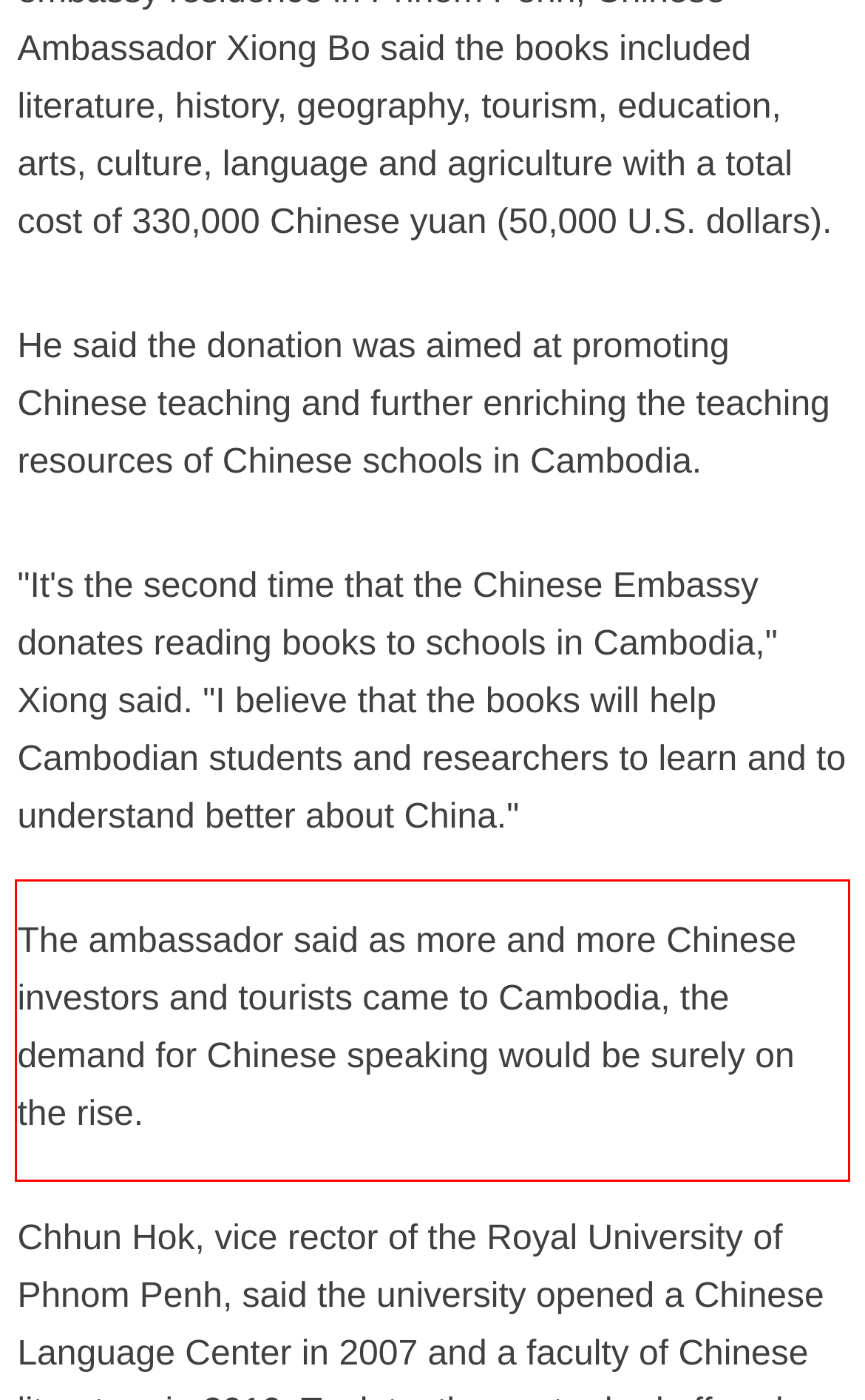Please take the screenshot of the webpage, find the red bounding box, and generate the text content that is within this red bounding box.

The ambassador said as more and more Chinese investors and tourists came to Cambodia, the demand for Chinese speaking would be surely on the rise.